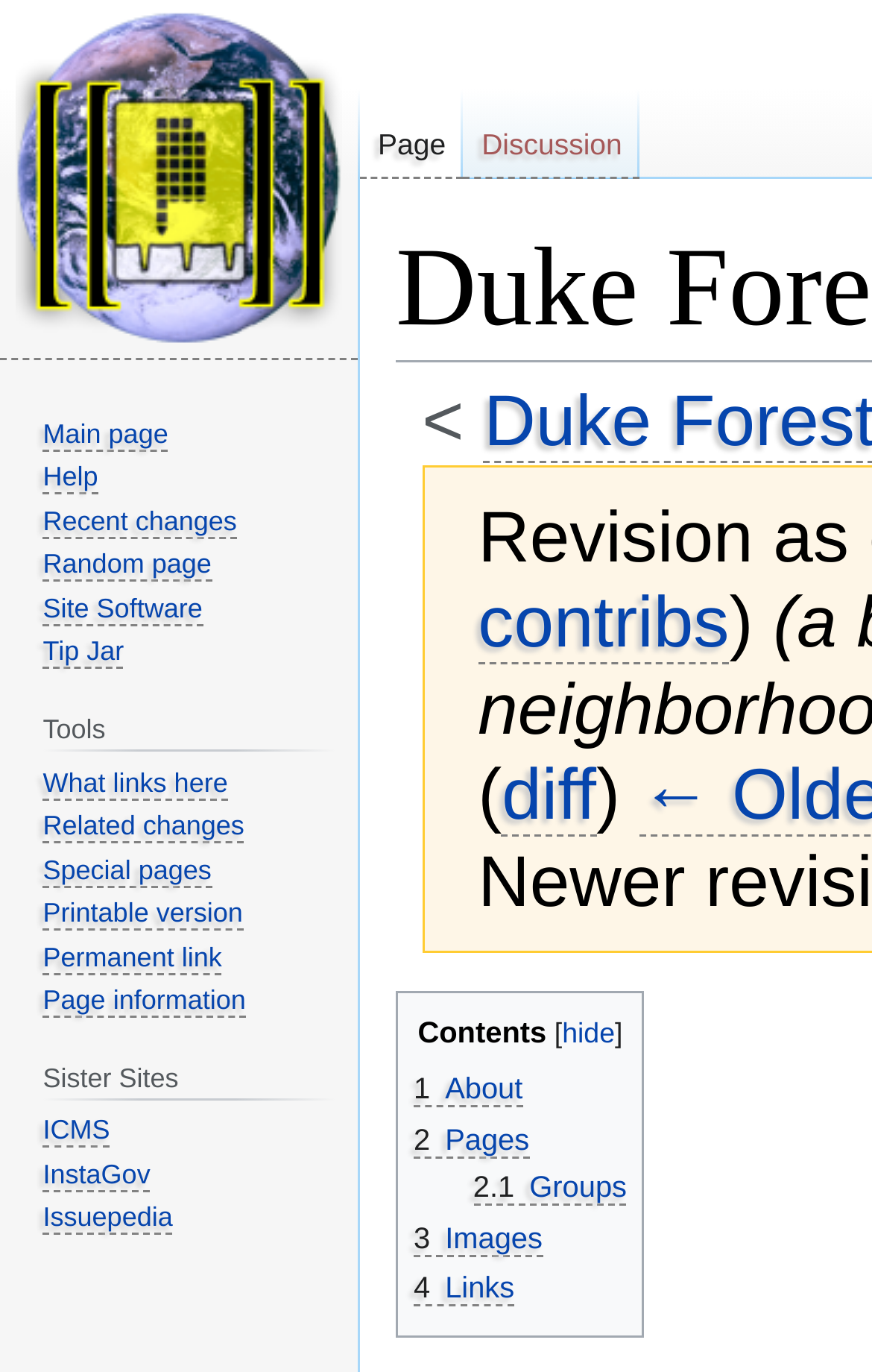Please specify the bounding box coordinates of the clickable region to carry out the following instruction: "Visit the main page". The coordinates should be four float numbers between 0 and 1, in the format [left, top, right, bottom].

[0.0, 0.0, 0.41, 0.262]